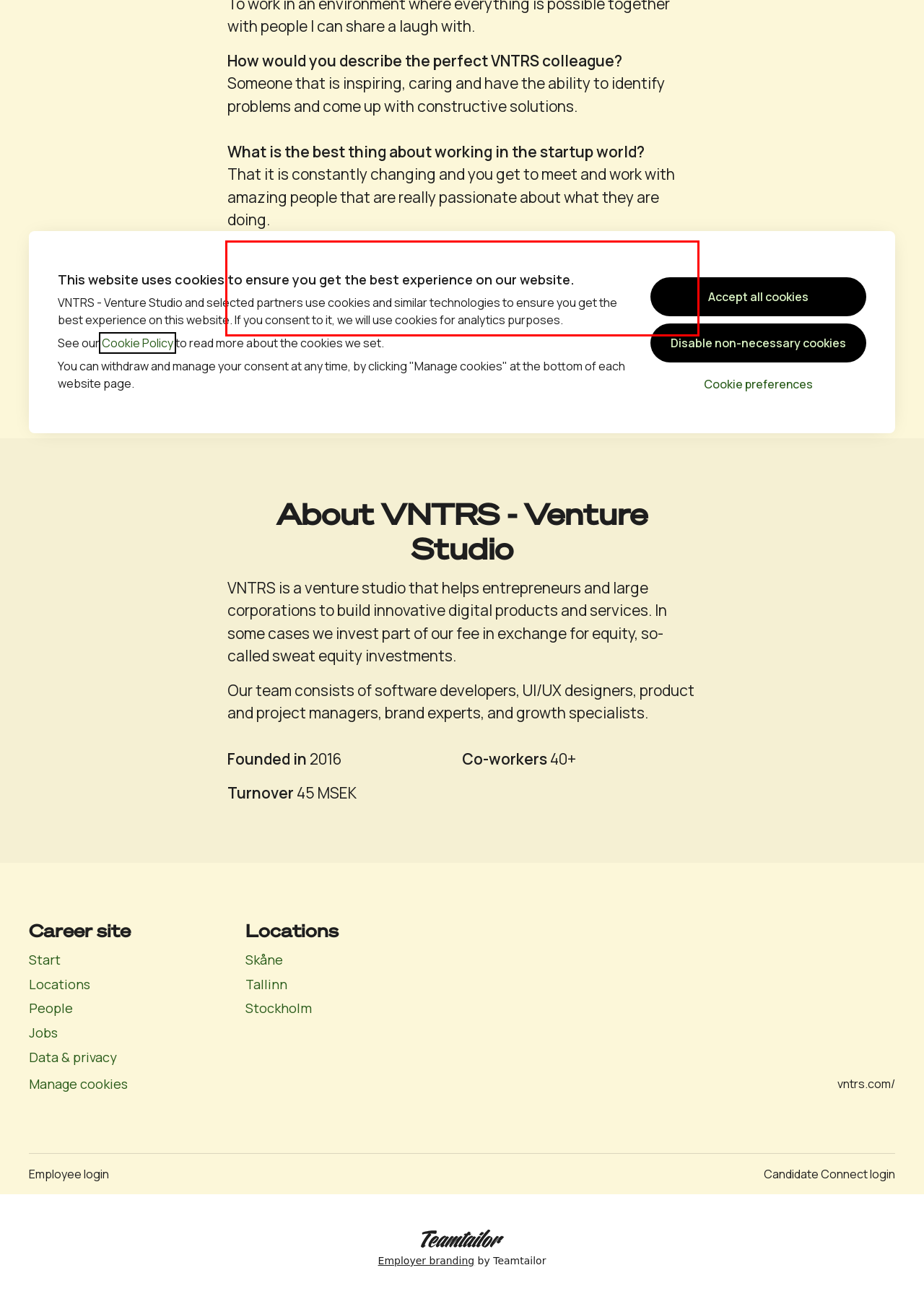You have a screenshot with a red rectangle around a UI element. Recognize and extract the text within this red bounding box using OCR.

What do you do when you are not working? I spend time with my wife and two children, exercise (running or racquet sports) and hang around with my friends! Music, board games and a great wine is a frequent combination!